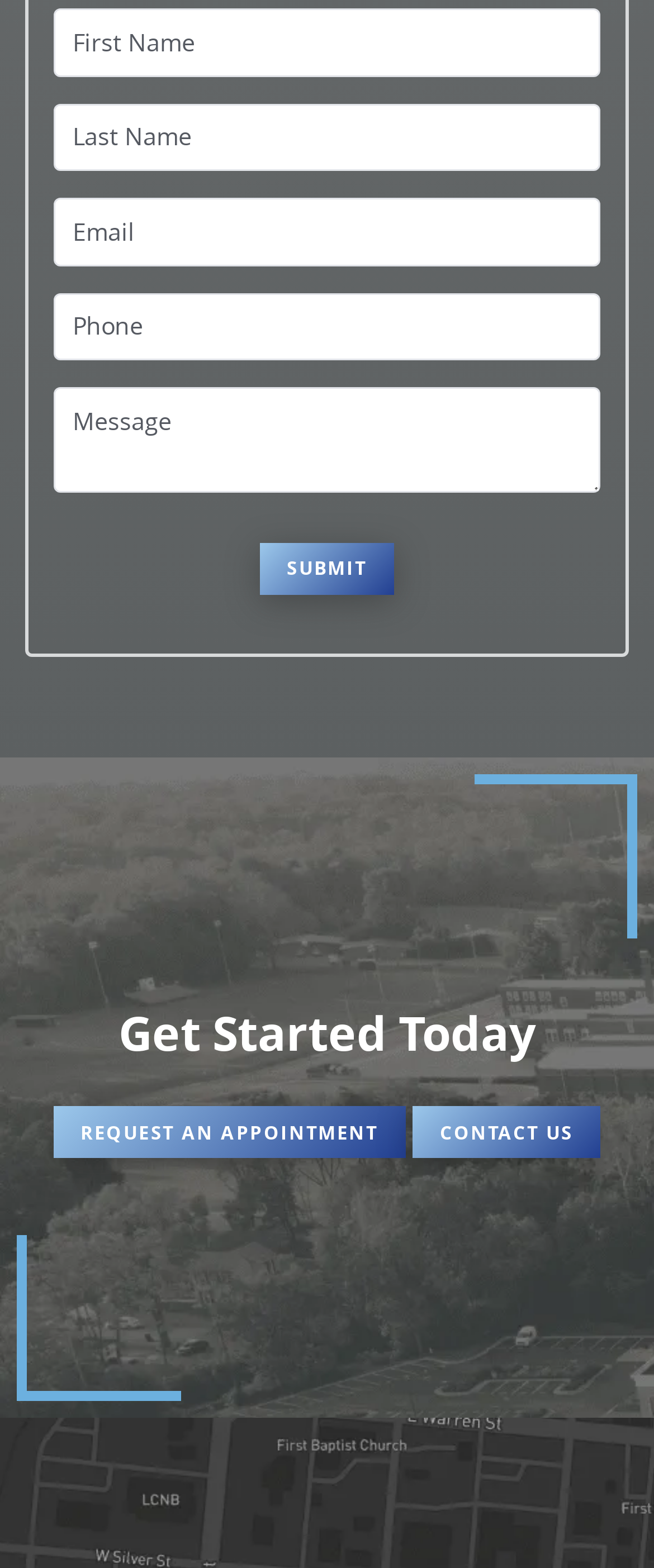Bounding box coordinates should be in the format (top-left x, top-left y, bottom-right x, bottom-right y) and all values should be floating point numbers between 0 and 1. Determine the bounding box coordinate for the UI element described as: parent_node: Email name="Email" placeholder="email@email.com"

[0.082, 0.126, 0.918, 0.169]